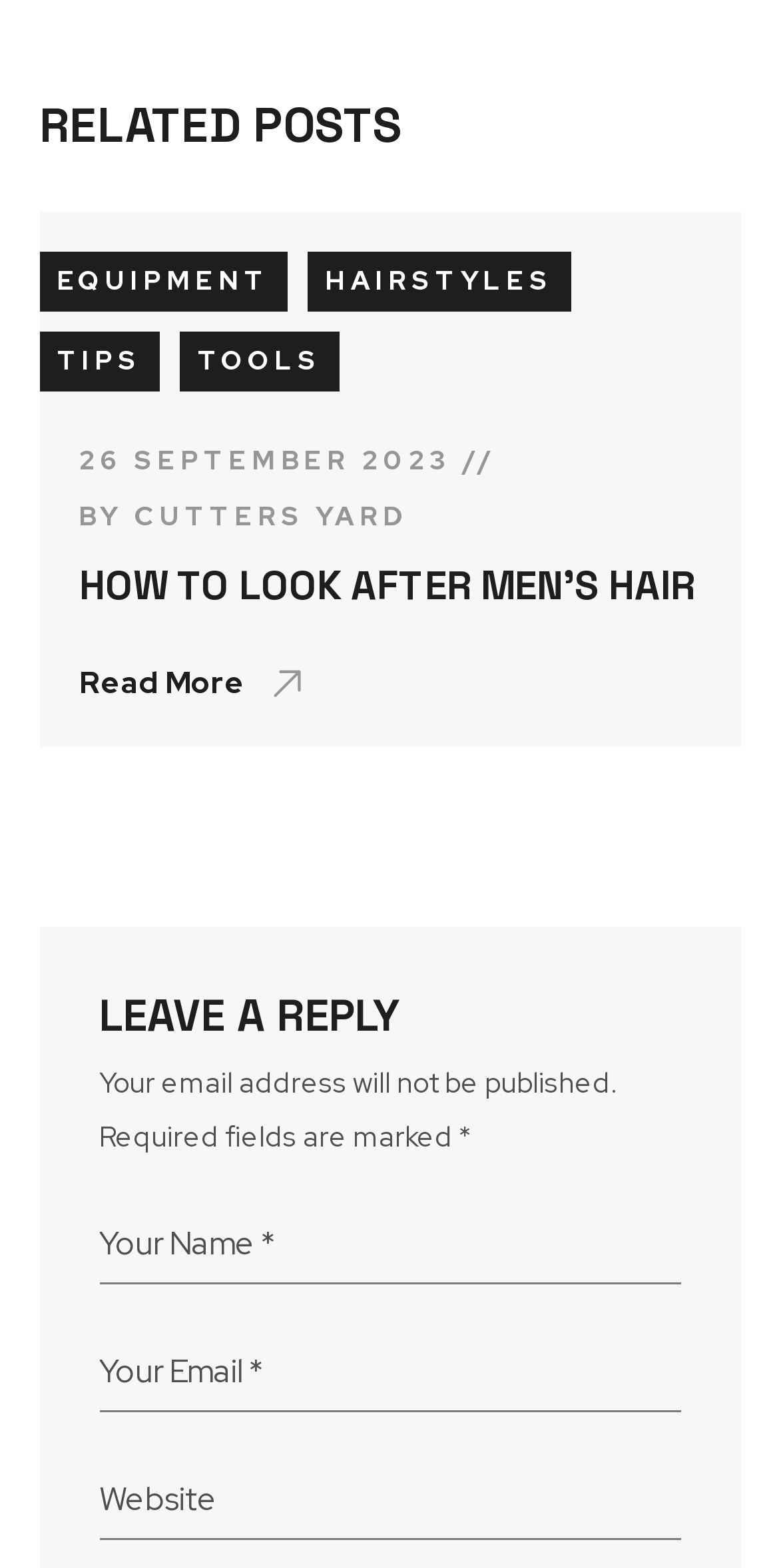What is the name of the author of the latest article?
Give a single word or phrase answer based on the content of the image.

CUTTERS YARD